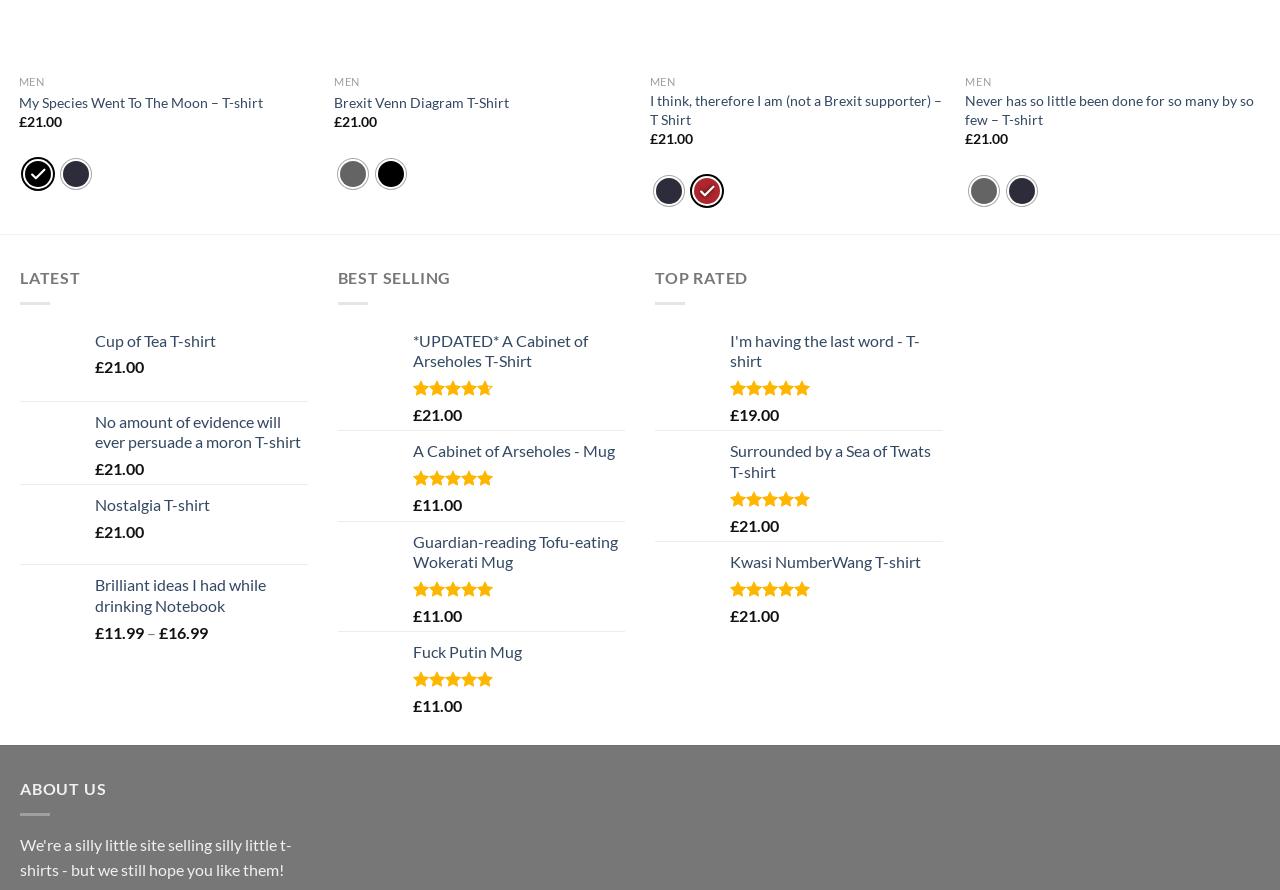Highlight the bounding box coordinates of the element that should be clicked to carry out the following instruction: "Select the Black radio button". The coordinates must be given as four float numbers ranging from 0 to 1, i.e., [left, top, right, bottom].

[0.018, 0.178, 0.041, 0.212]